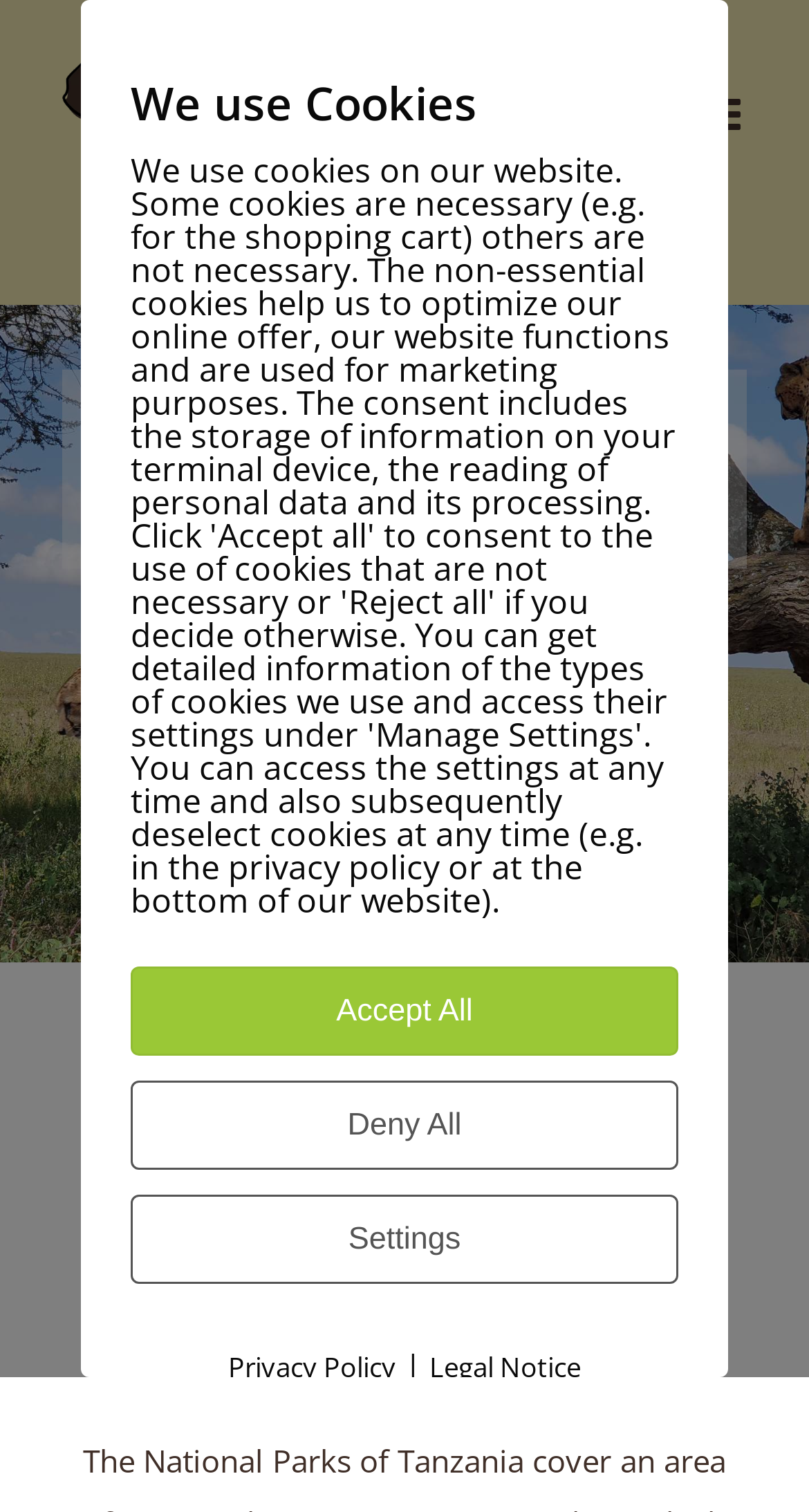Please identify the bounding box coordinates of the area that needs to be clicked to fulfill the following instruction: "Go to top."

[0.695, 0.809, 0.808, 0.87]